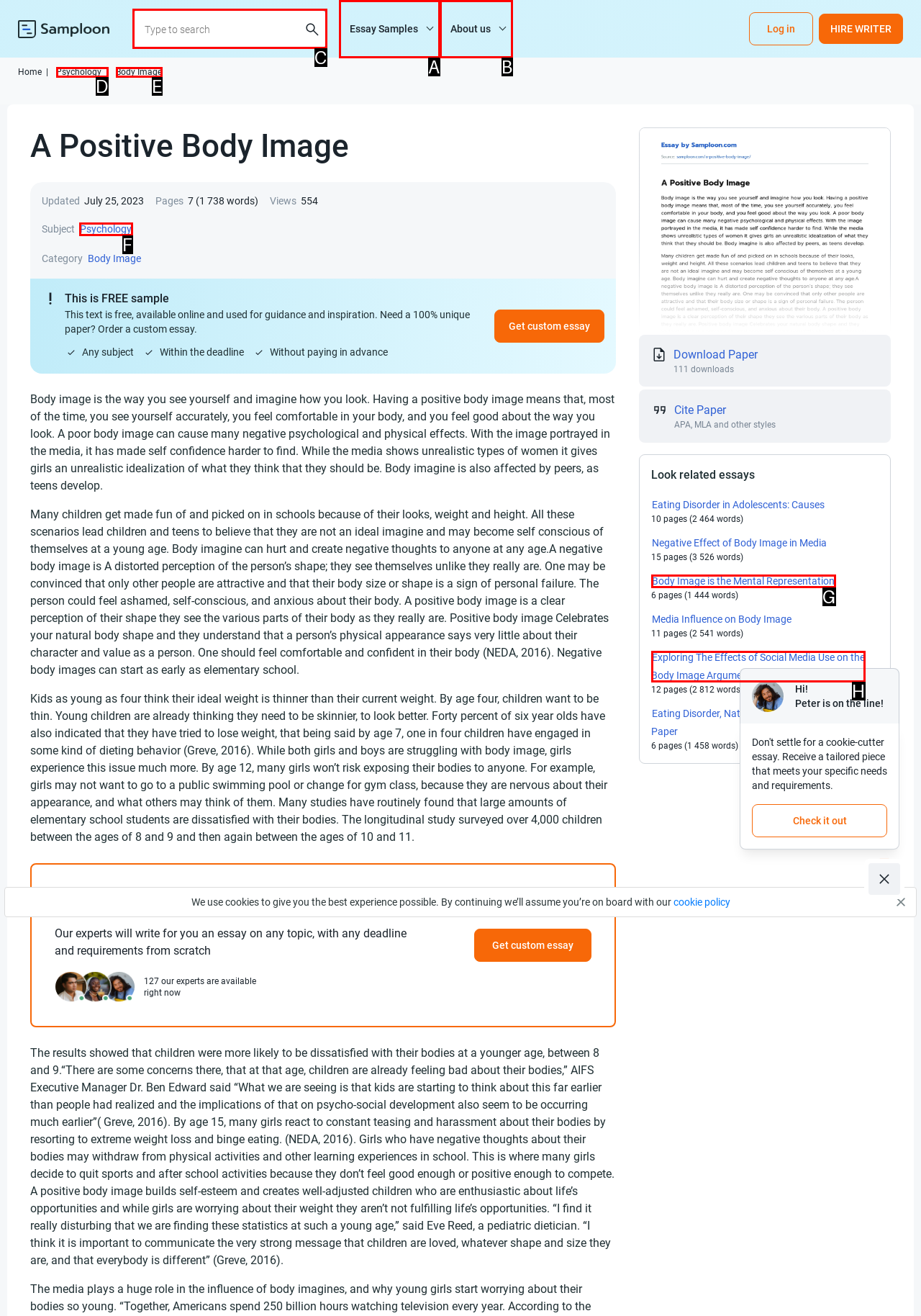Tell me which one HTML element best matches the description: About us
Answer with the option's letter from the given choices directly.

B